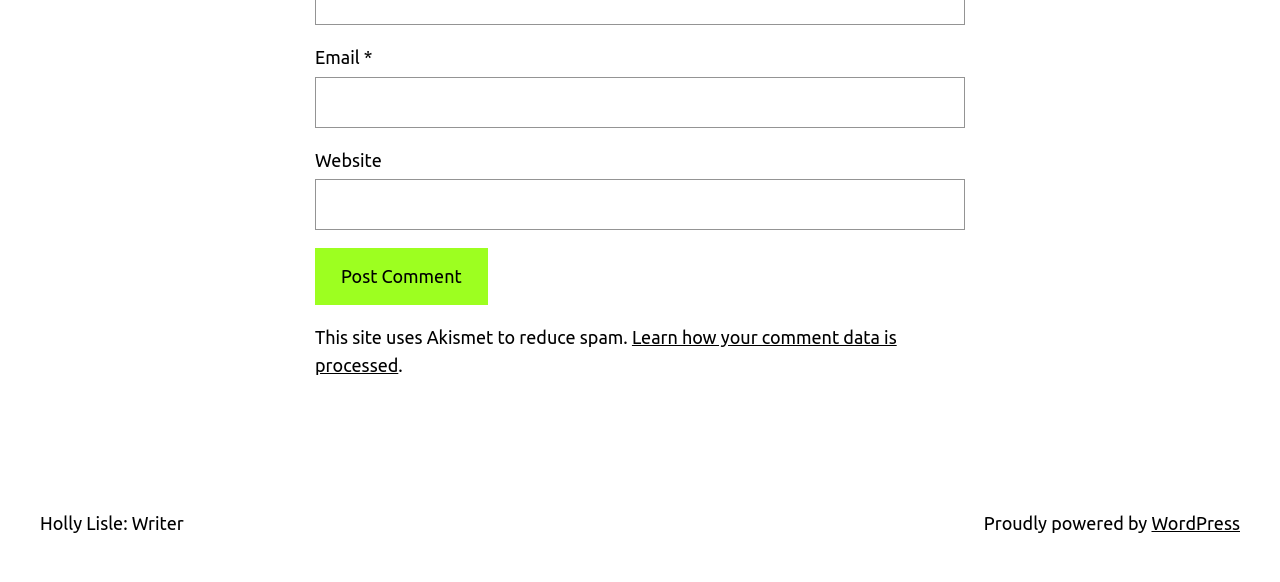Given the element description WordPress, predict the bounding box coordinates for the UI element in the webpage screenshot. The format should be (top-left x, top-left y, bottom-right x, bottom-right y), and the values should be between 0 and 1.

[0.9, 0.882, 0.969, 0.916]